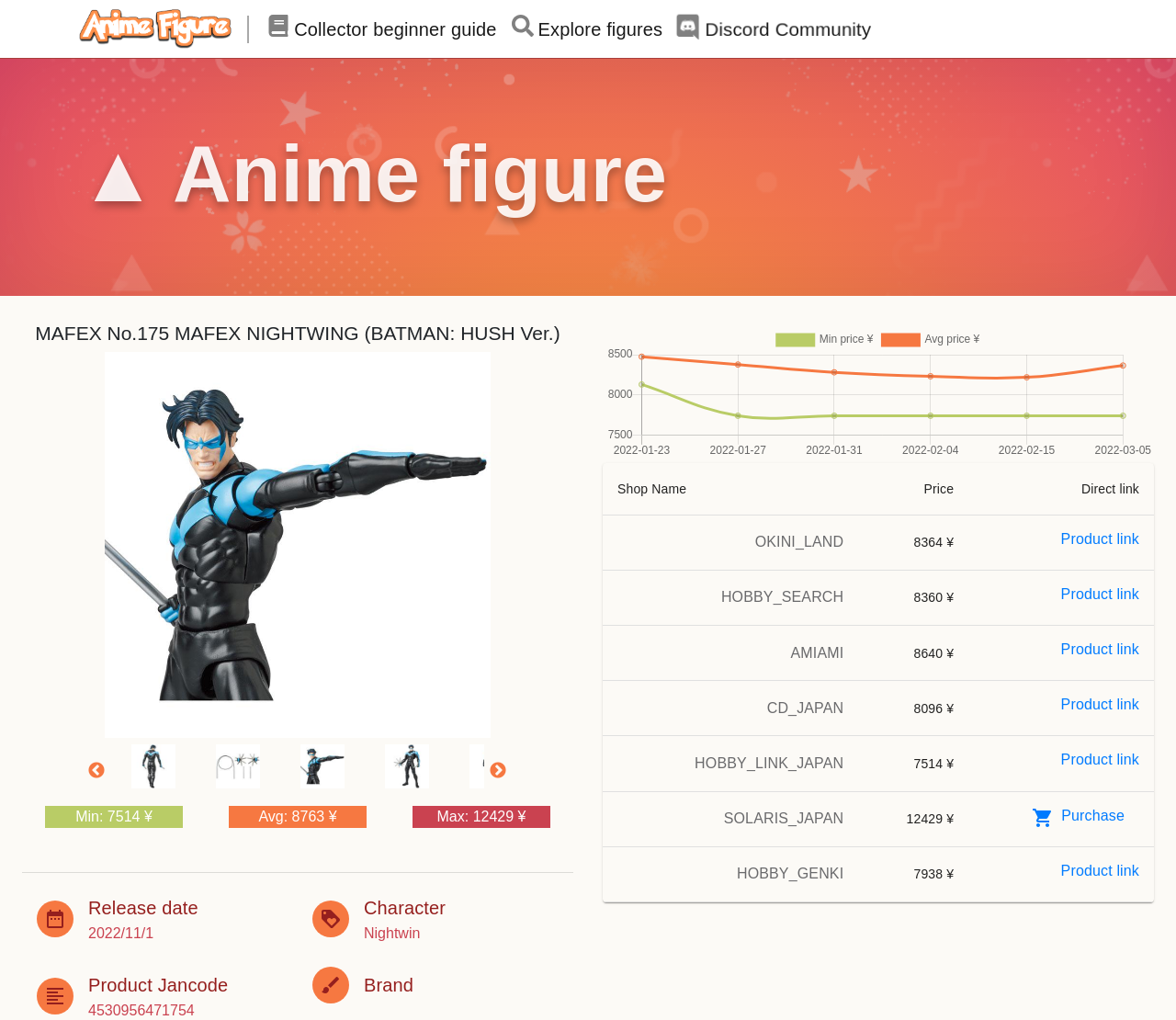Determine the bounding box coordinates for the area you should click to complete the following instruction: "Click the 'Collector beginner guide' link".

[0.227, 0.009, 0.422, 0.047]